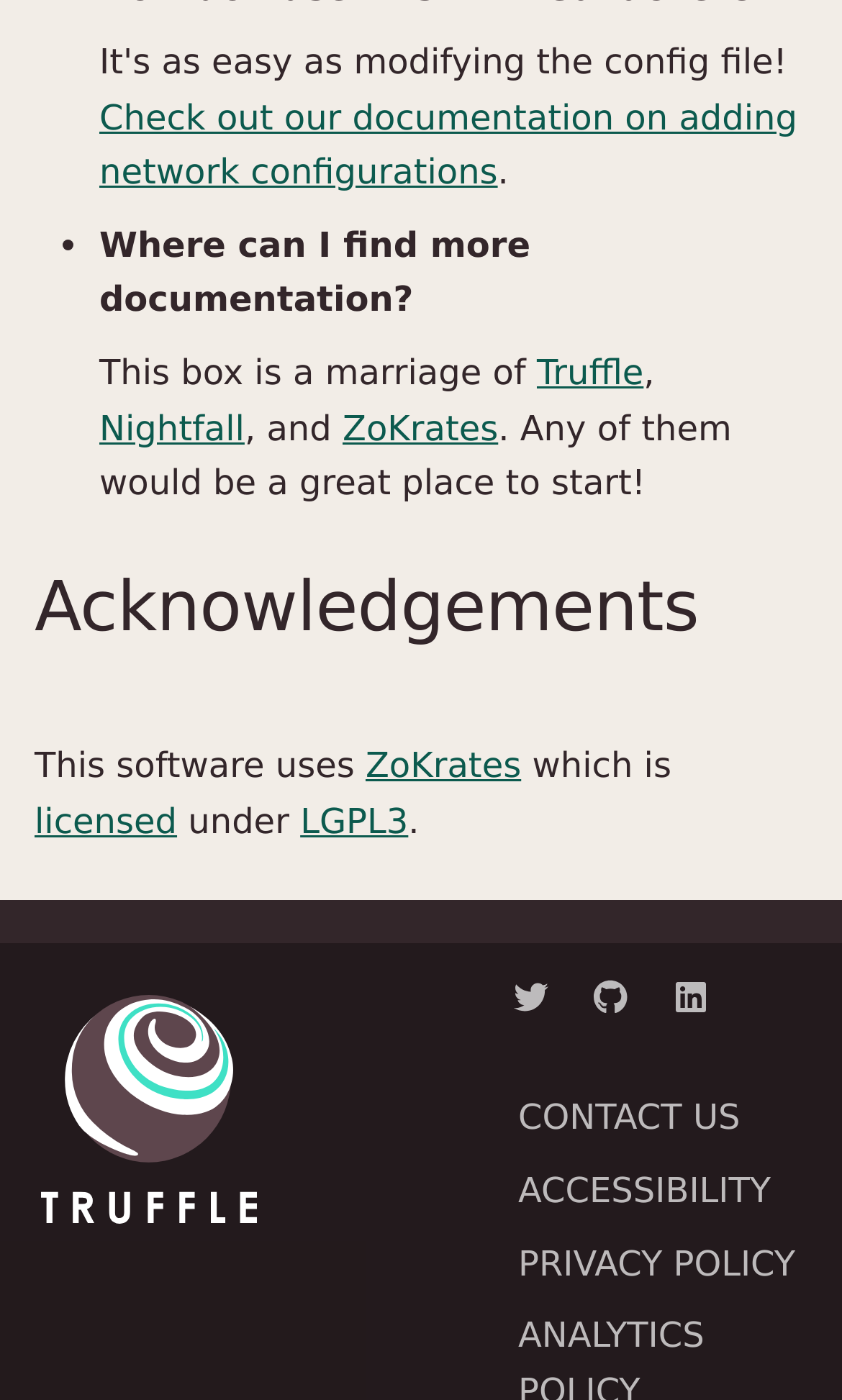What is the last link provided at the bottom of the webpage?
Based on the image, give a one-word or short phrase answer.

PRIVACY POLICY